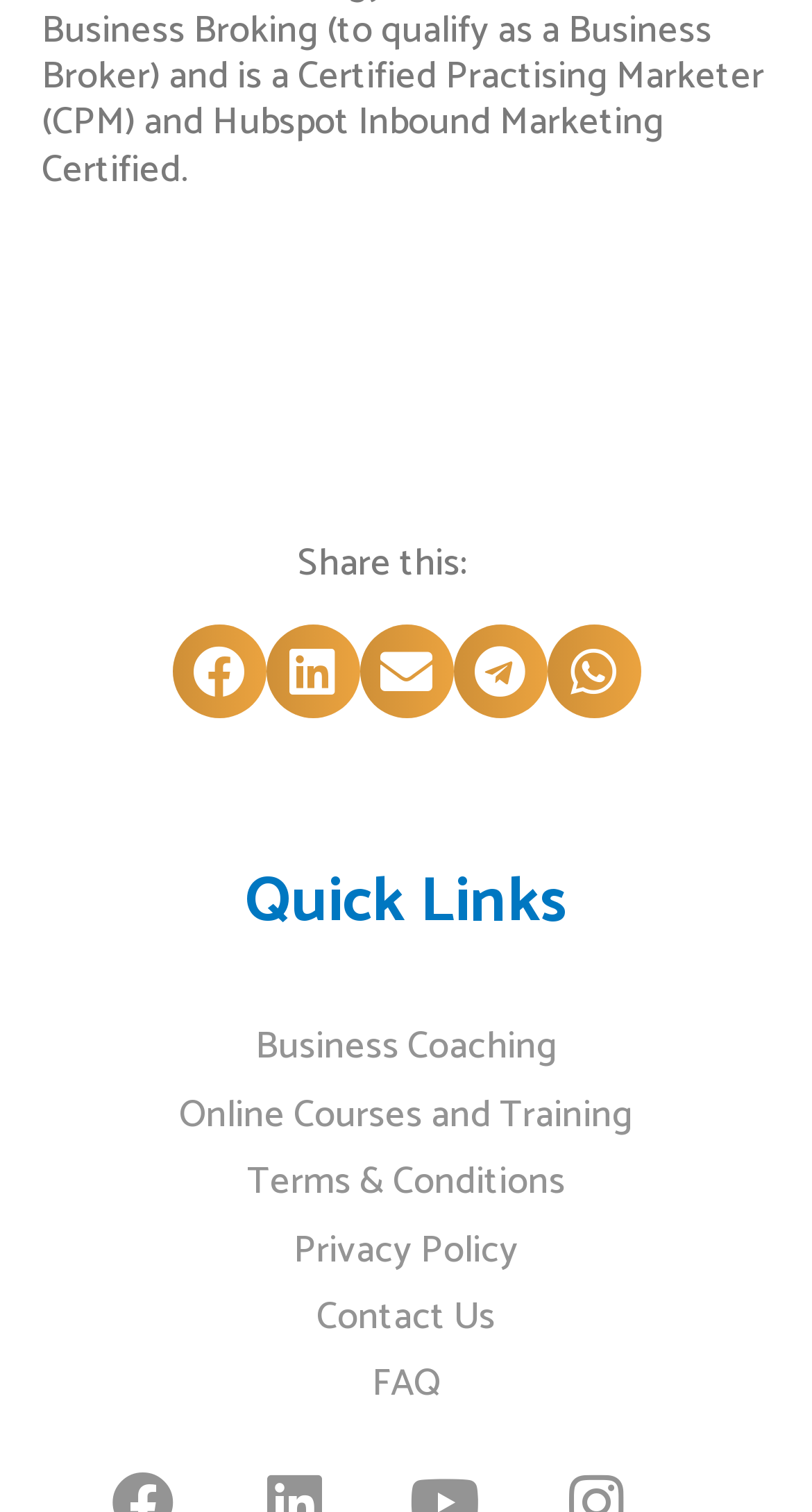Find the bounding box coordinates for the area that should be clicked to accomplish the instruction: "Click on Business Coaching".

[0.221, 0.678, 0.779, 0.709]